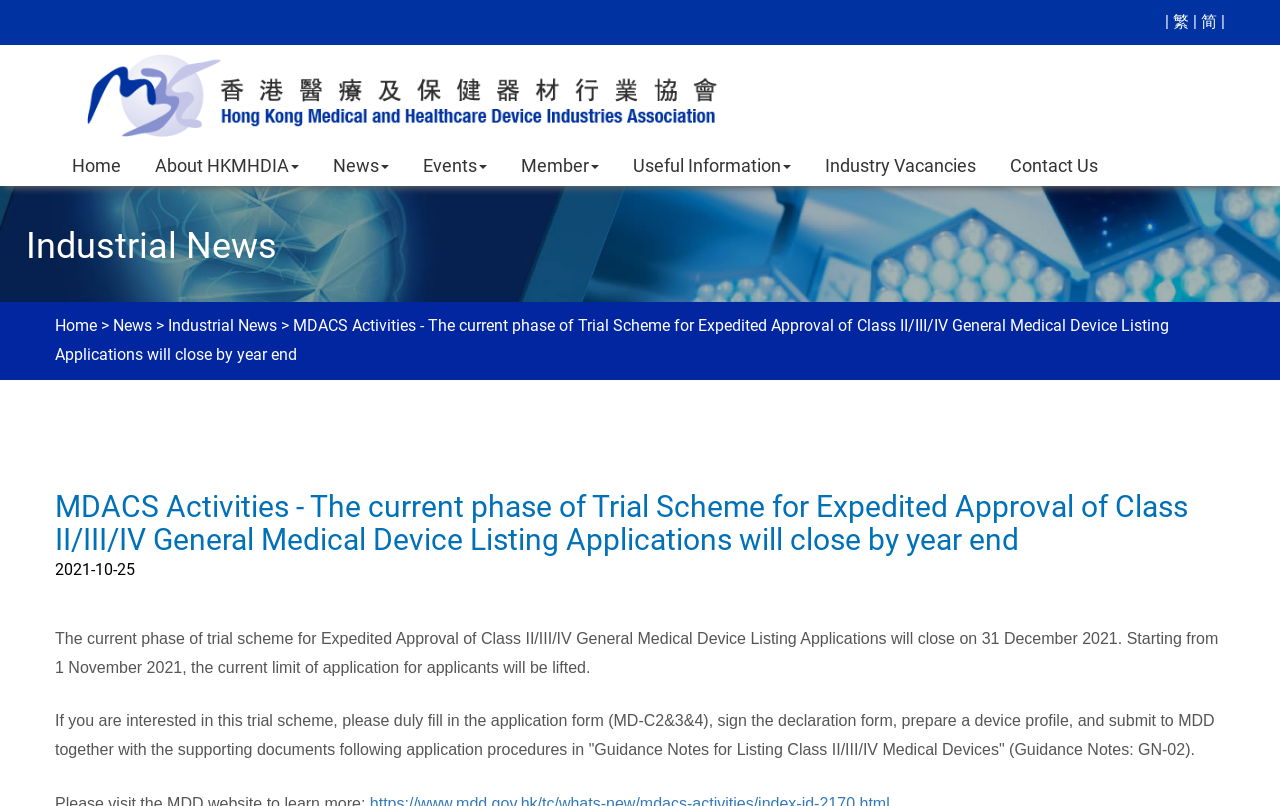Please provide the bounding box coordinate of the region that matches the element description: Industrial News. Coordinates should be in the format (top-left x, top-left y, bottom-right x, bottom-right y) and all values should be between 0 and 1.

[0.131, 0.393, 0.216, 0.416]